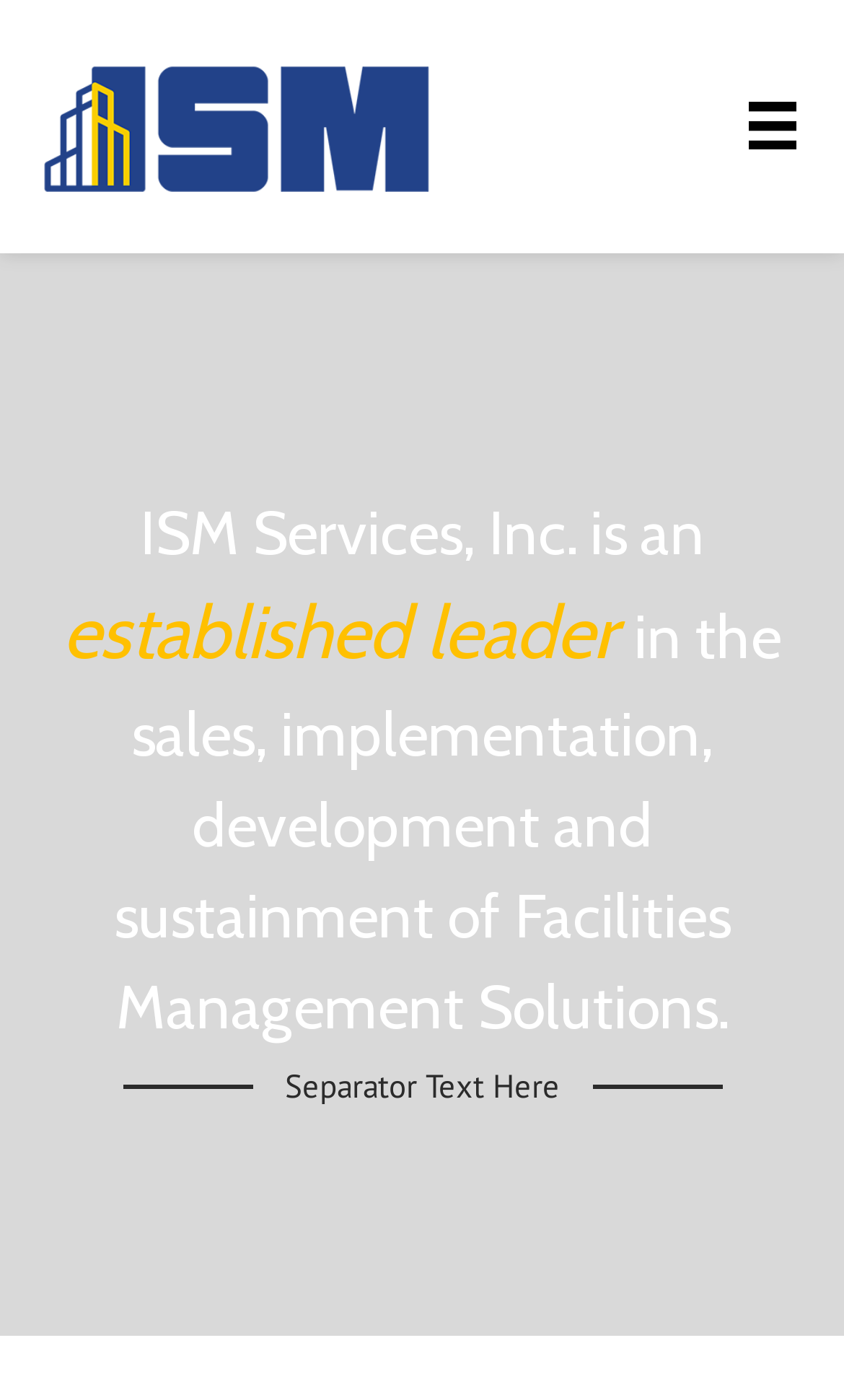Provide the bounding box coordinates in the format (top-left x, top-left y, bottom-right x, bottom-right y). All values are floating point numbers between 0 and 1. Determine the bounding box coordinate of the UI element described as: parent_node: About Us aria-label="Menu"

[0.851, 0.051, 0.98, 0.129]